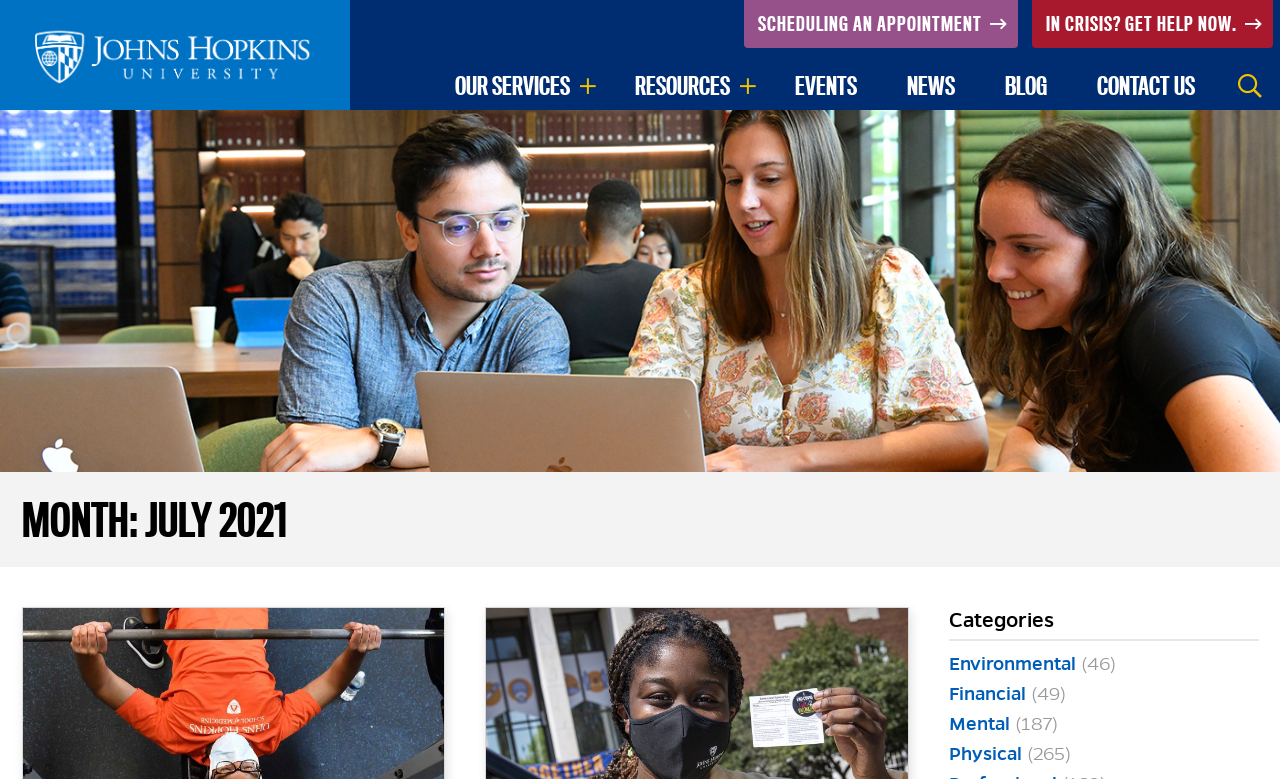Locate the bounding box coordinates of the area to click to fulfill this instruction: "Get help now". The bounding box should be presented as four float numbers between 0 and 1, in the order [left, top, right, bottom].

[0.806, 0.0, 0.995, 0.061]